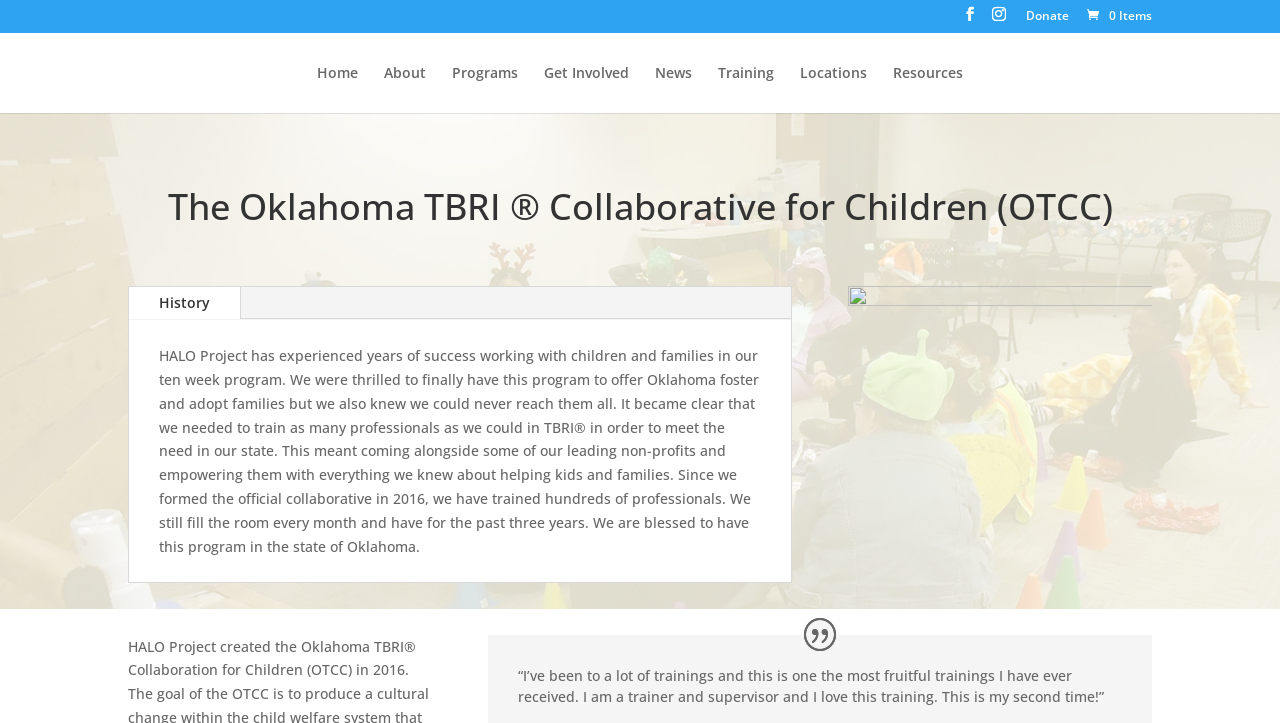Determine the bounding box coordinates for the clickable element to execute this instruction: "View the Training page". Provide the coordinates as four float numbers between 0 and 1, i.e., [left, top, right, bottom].

[0.561, 0.091, 0.605, 0.156]